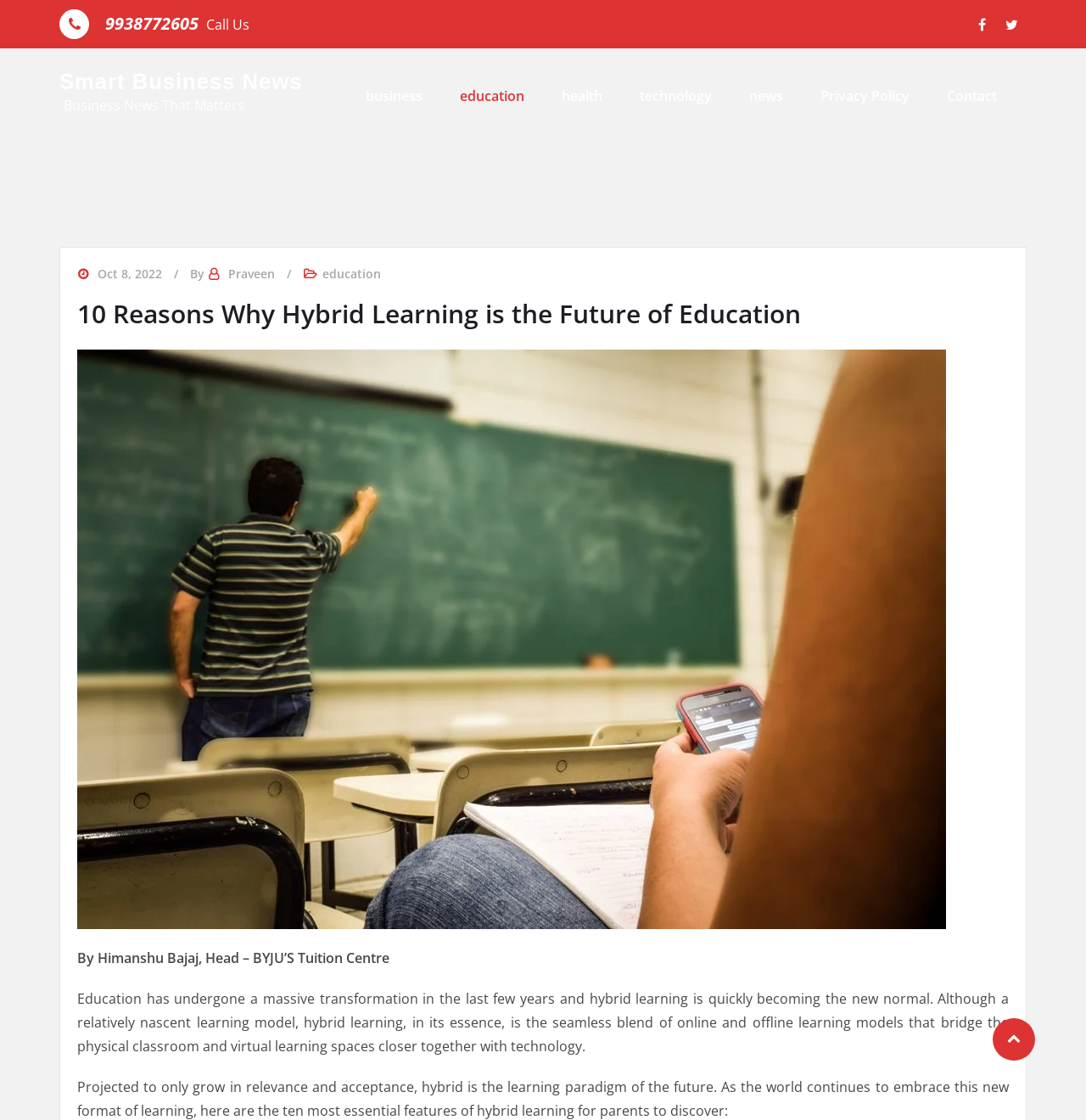Can you find the bounding box coordinates of the area I should click to execute the following instruction: "Read the article about hybrid learning"?

[0.071, 0.265, 0.929, 0.295]